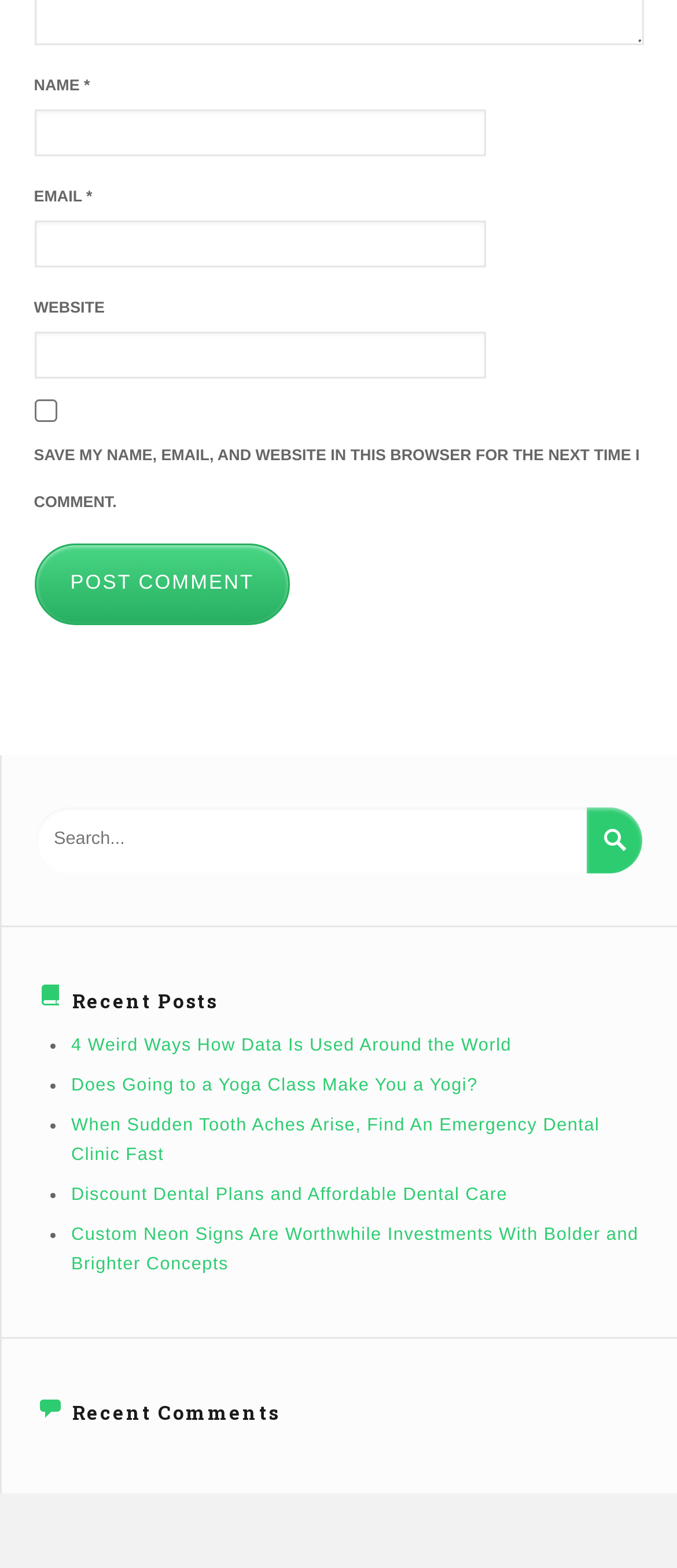Carefully examine the image and provide an in-depth answer to the question: How many recent posts are listed?

There are 5 recent posts listed because there are 5 links with ListMarkers '•' preceding them, indicating a list of recent posts.